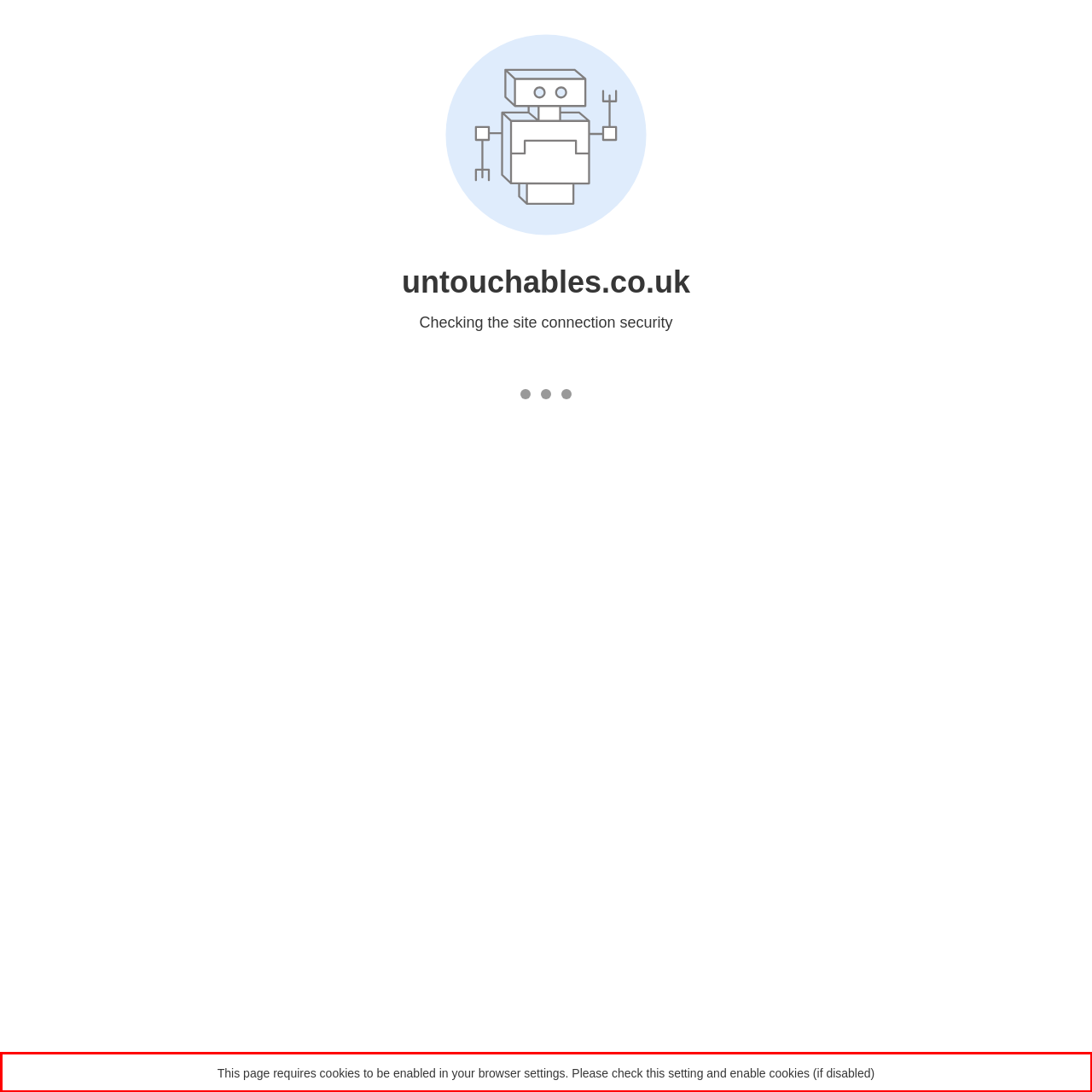Observe the screenshot of the webpage that includes a red rectangle bounding box. Conduct OCR on the content inside this red bounding box and generate the text.

This page requires cookies to be enabled in your browser settings. Please check this setting and enable cookies (if disabled)